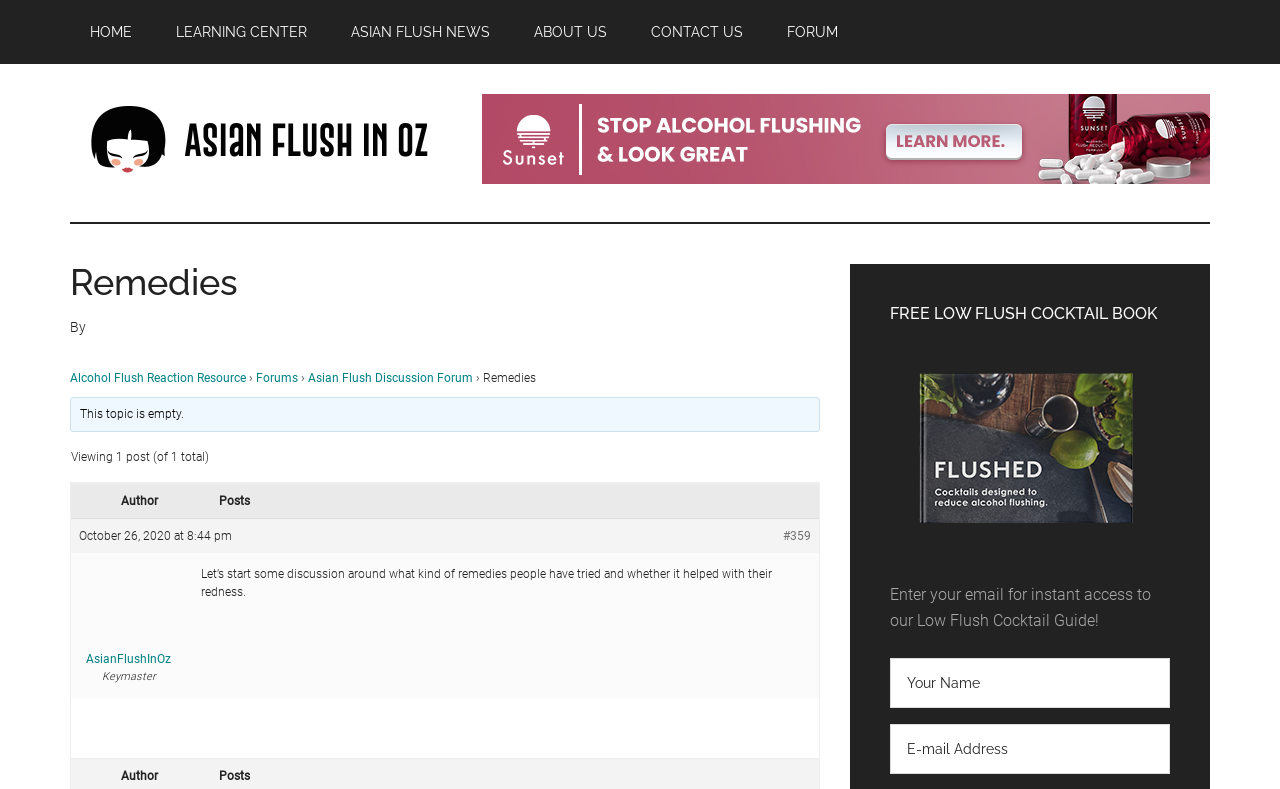Determine the coordinates of the bounding box for the clickable area needed to execute this instruction: "Click the 'Remedies' link".

[0.055, 0.335, 0.641, 0.38]